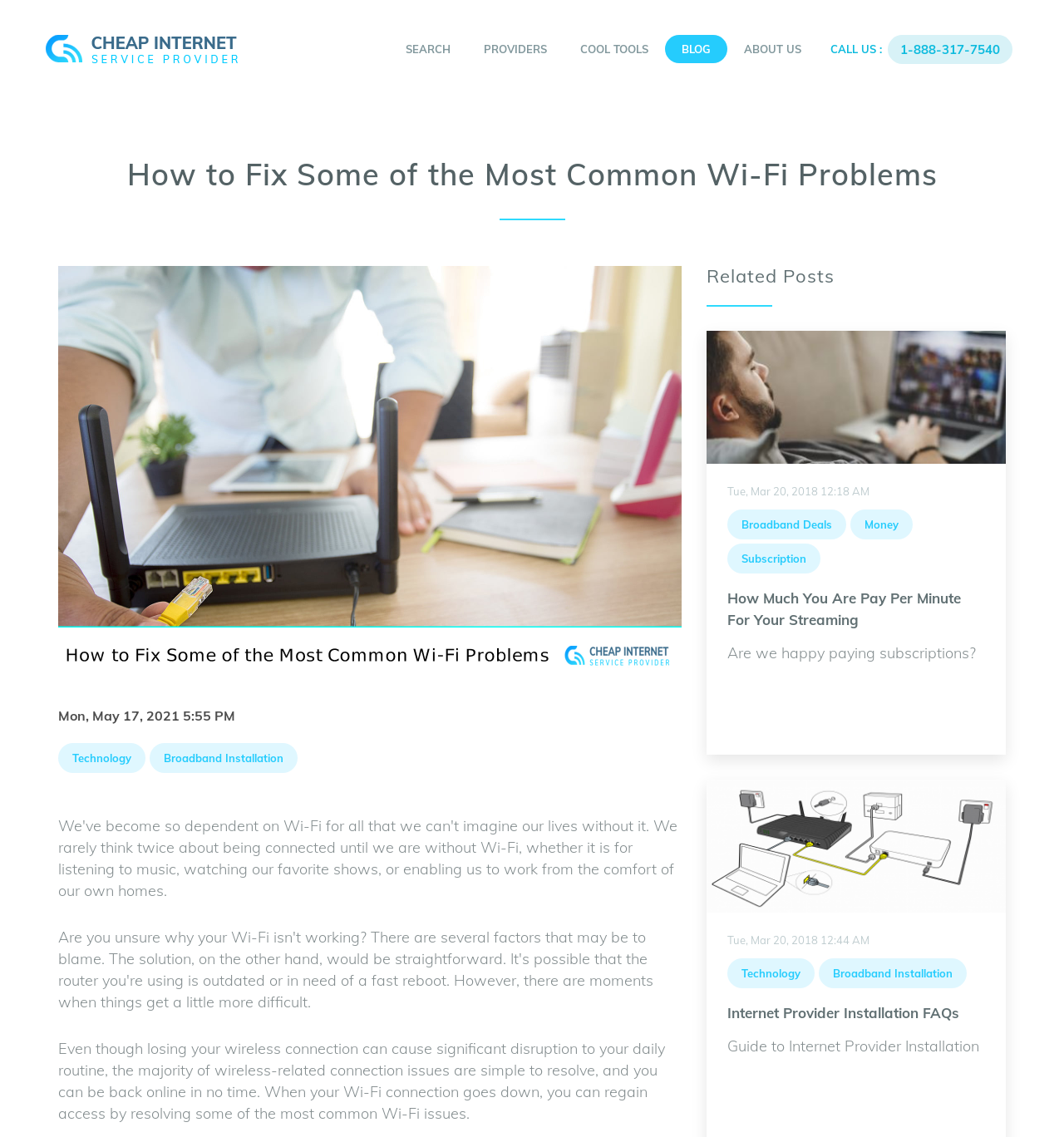Examine the screenshot and answer the question in as much detail as possible: What is the website's logo?

The website's logo is located at the top left corner of the webpage, and it is an image element with the text 'logo'.